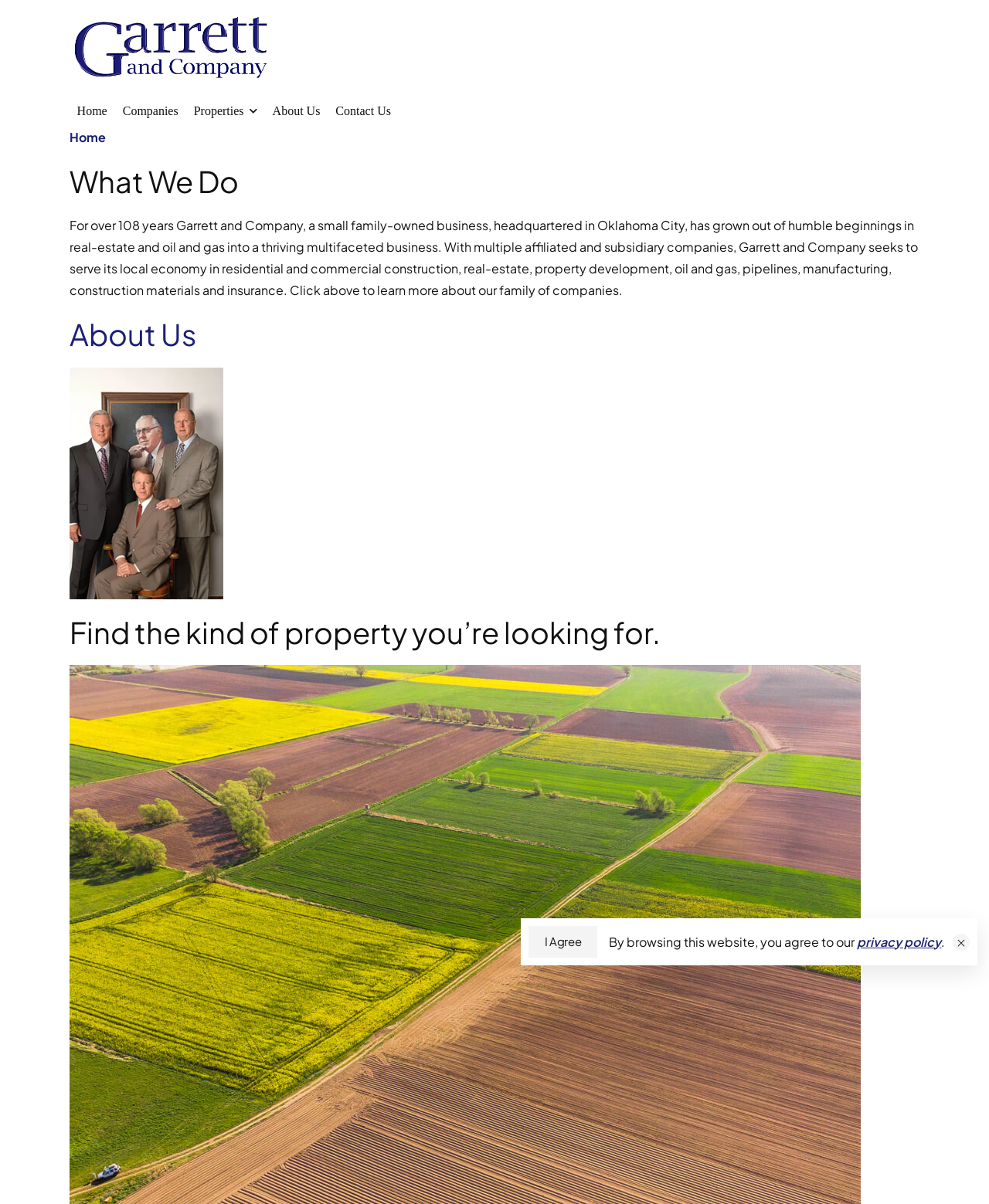Locate the bounding box coordinates of the clickable element to fulfill the following instruction: "Learn more about the company". Provide the coordinates as four float numbers between 0 and 1 in the format [left, top, right, bottom].

[0.07, 0.18, 0.928, 0.248]